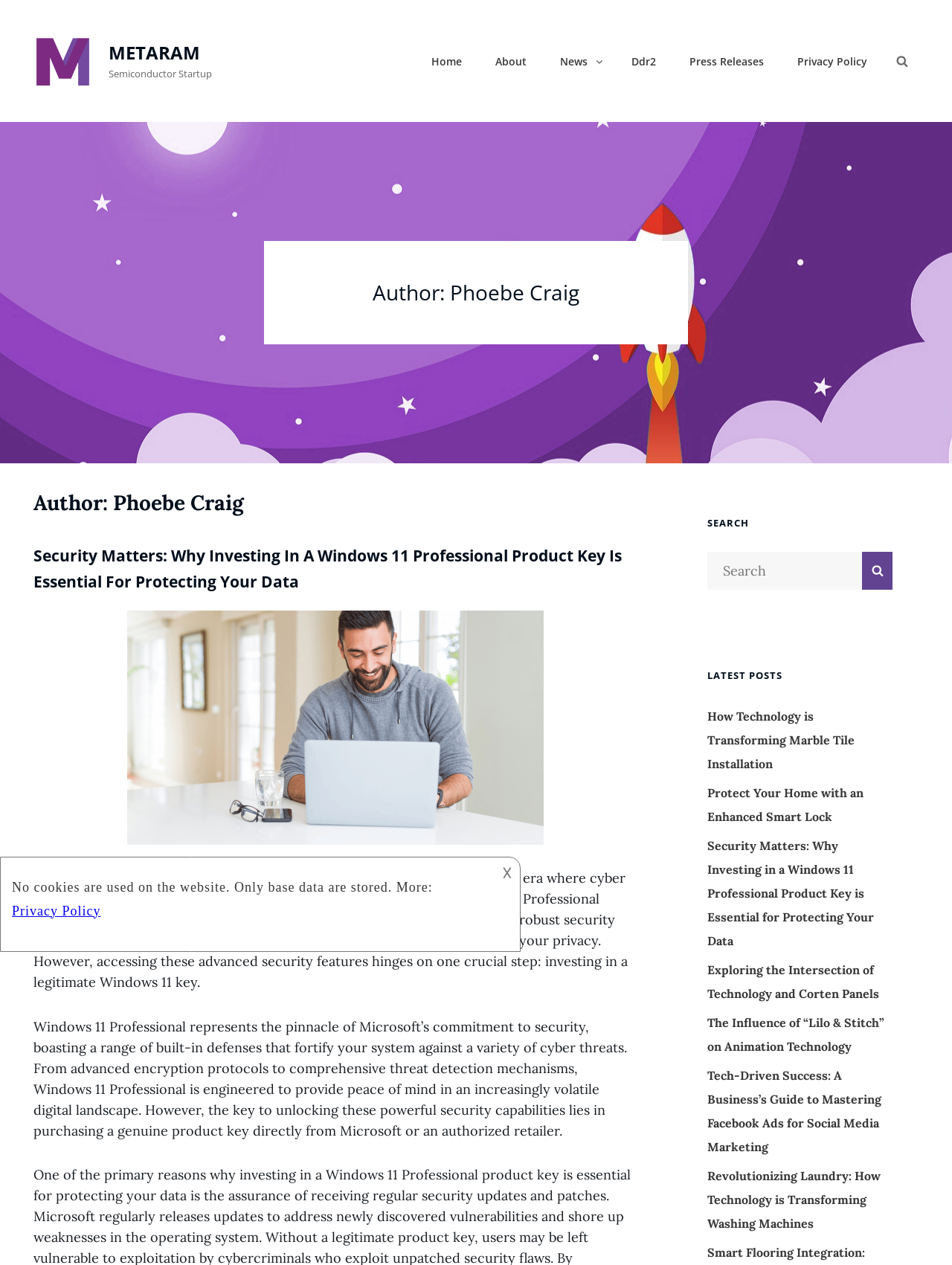From the webpage screenshot, identify the region described by Search. Provide the bounding box coordinates as (top-left x, top-left y, bottom-right x, bottom-right y), with each value being a floating point number between 0 and 1.

[0.93, 0.035, 0.965, 0.062]